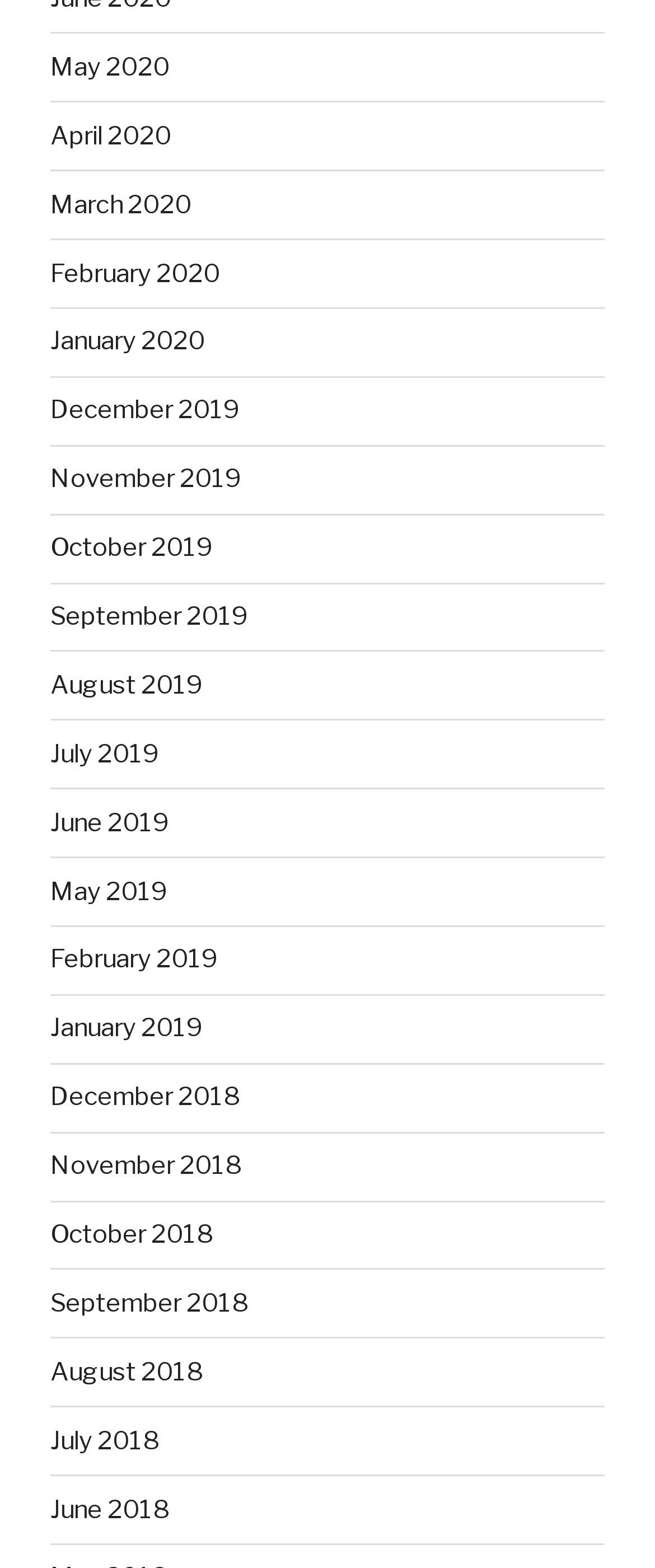Determine the bounding box coordinates of the section to be clicked to follow the instruction: "Subscribe to the newsletter". The coordinates should be given as four float numbers between 0 and 1, formatted as [left, top, right, bottom].

None